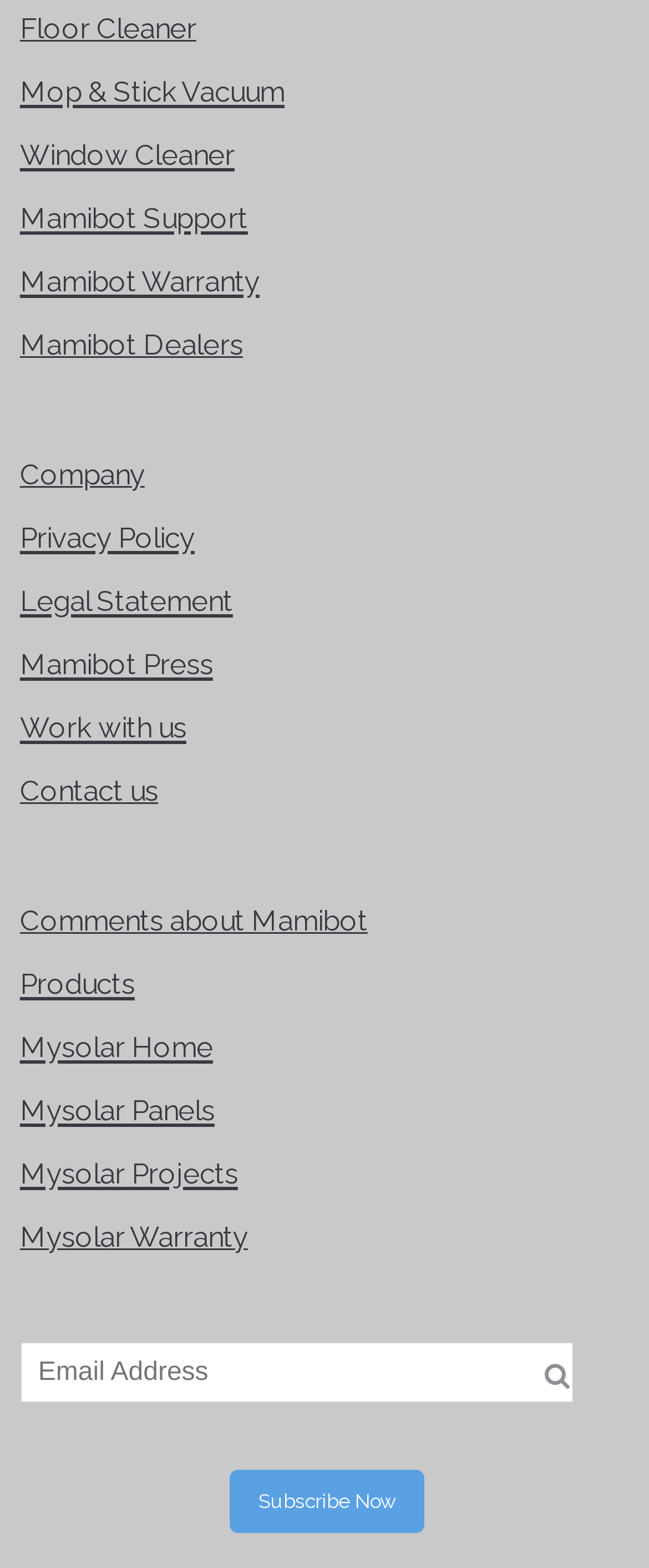Use a single word or phrase to answer the question:
What is the button at the bottom of the webpage for?

Subscribe Now